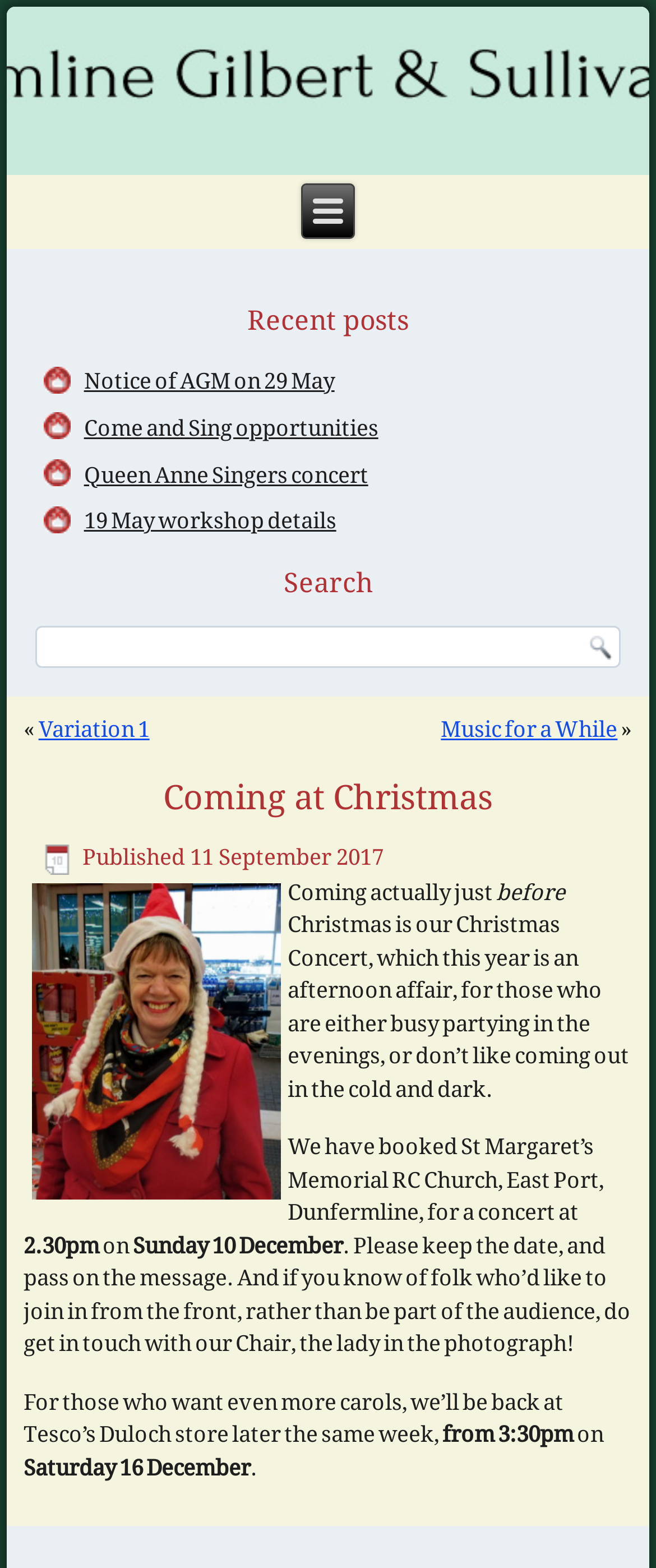Where is the concert being held?
Use the information from the screenshot to give a comprehensive response to the question.

The answer can be found in the article section of the webpage, where it is mentioned that 'We have booked St Margaret’s Memorial RC Church, East Port, Dunfermline, for a concert at...'.